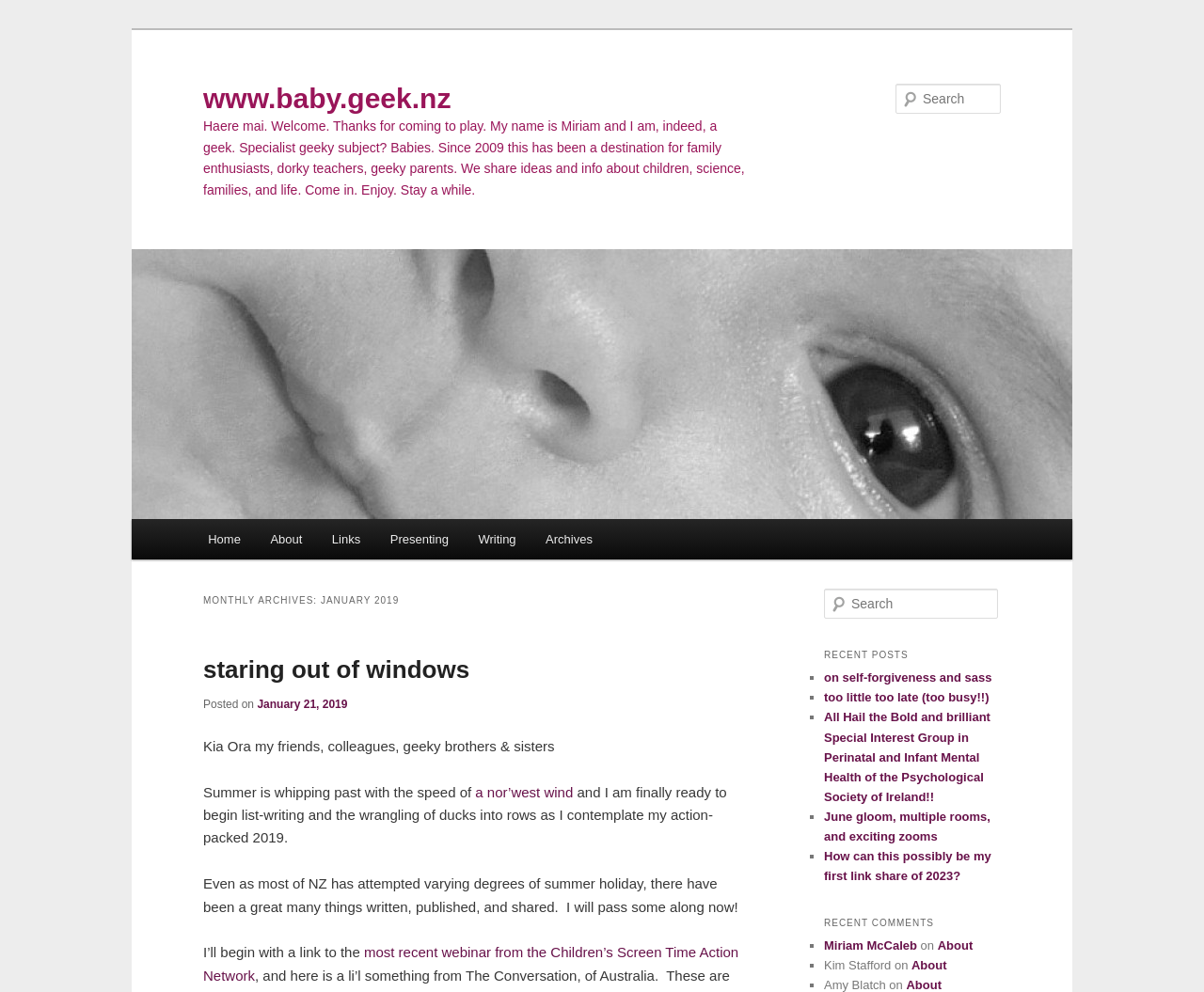Find the bounding box coordinates for the area you need to click to carry out the instruction: "Read the post 'staring out of windows'". The coordinates should be four float numbers between 0 and 1, indicated as [left, top, right, bottom].

[0.169, 0.66, 0.39, 0.689]